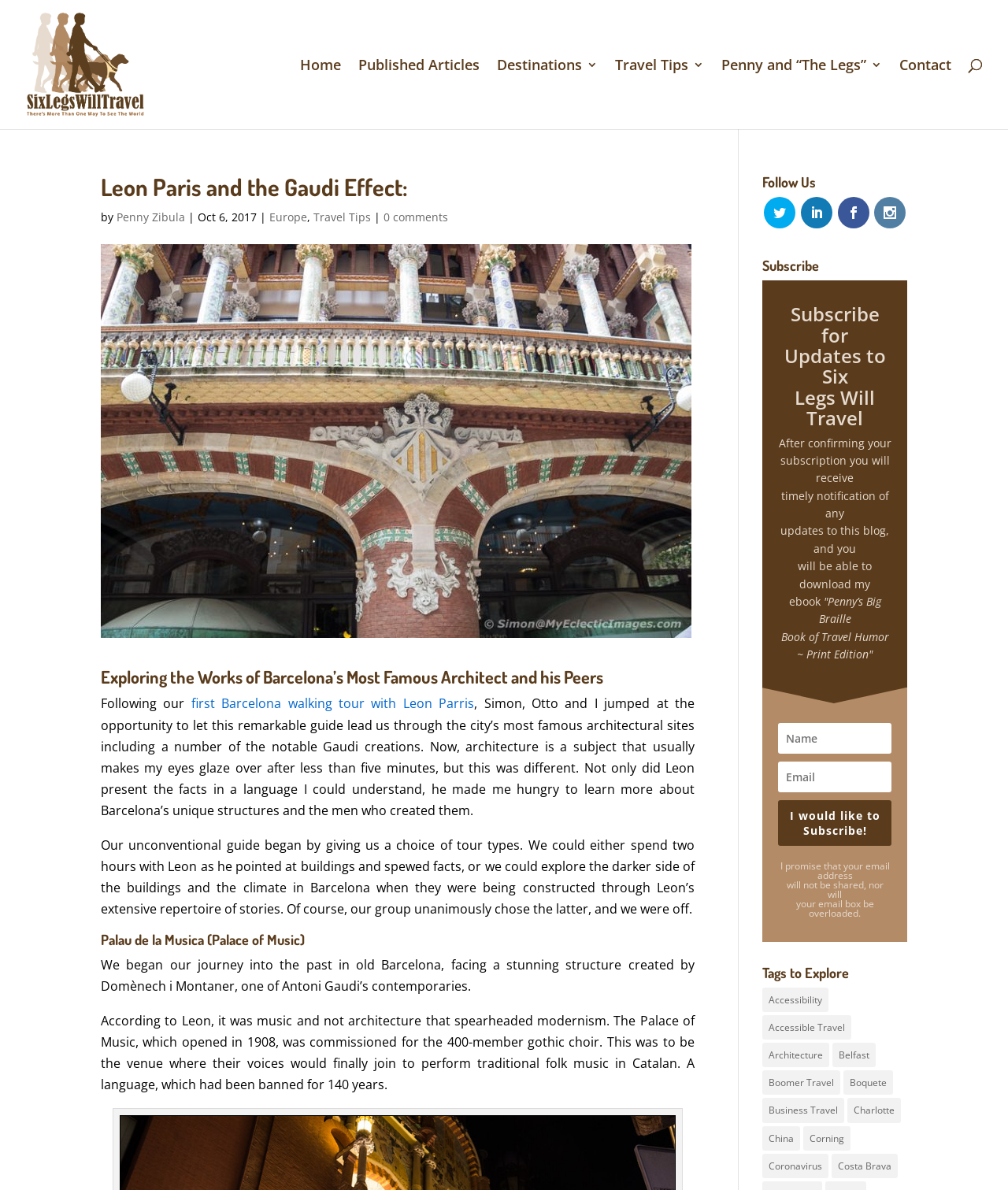Locate the bounding box coordinates of the area you need to click to fulfill this instruction: 'Follow Six Legs Will Travel on social media'. The coordinates must be in the form of four float numbers ranging from 0 to 1: [left, top, right, bottom].

[0.756, 0.165, 0.79, 0.192]